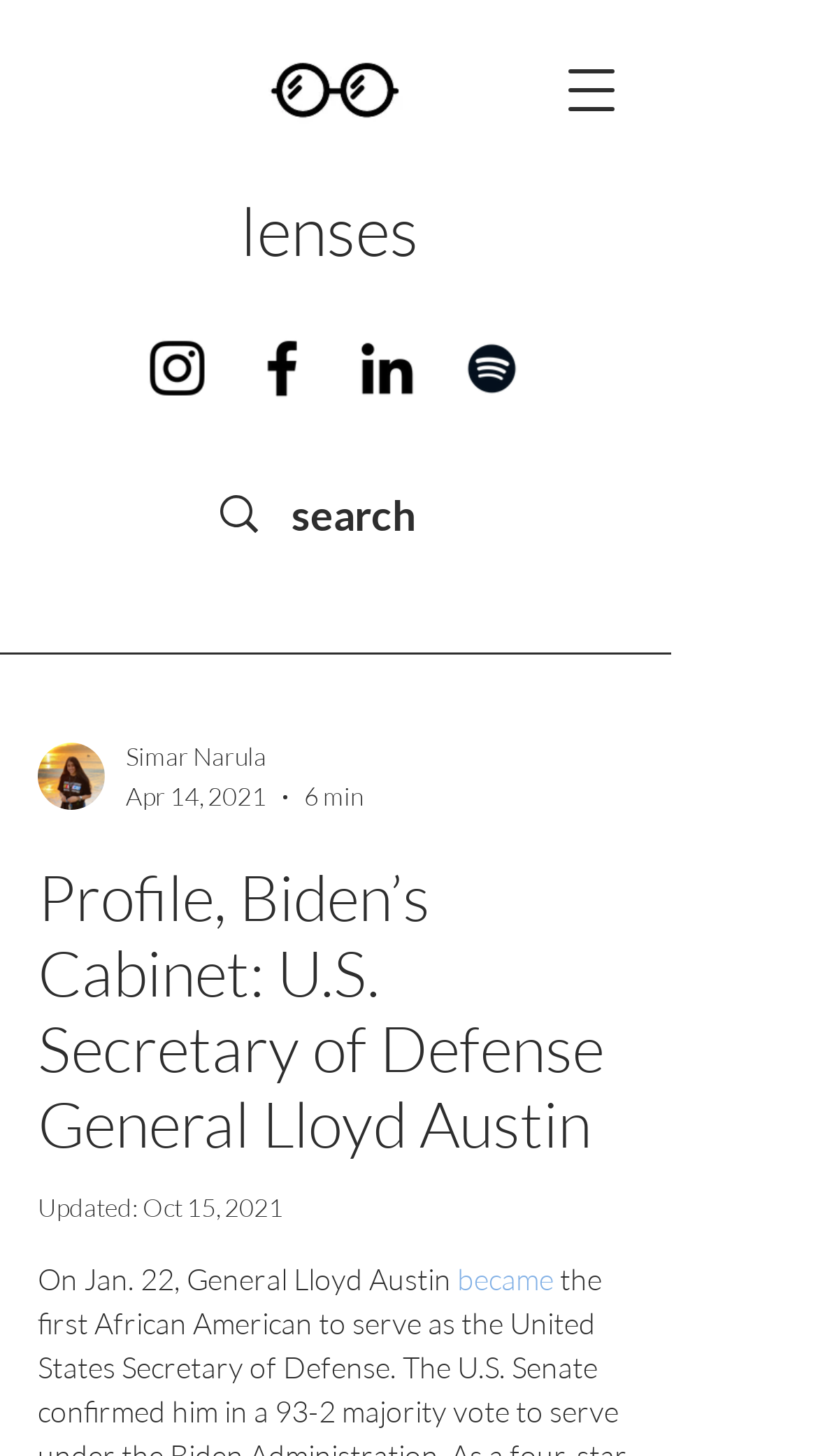What is the author's name of the article?
Kindly give a detailed and elaborate answer to the question.

I found this answer by looking at the link 'Simar Narula' which is located near the writer's picture, suggesting that Simar Narula is the author of the article.